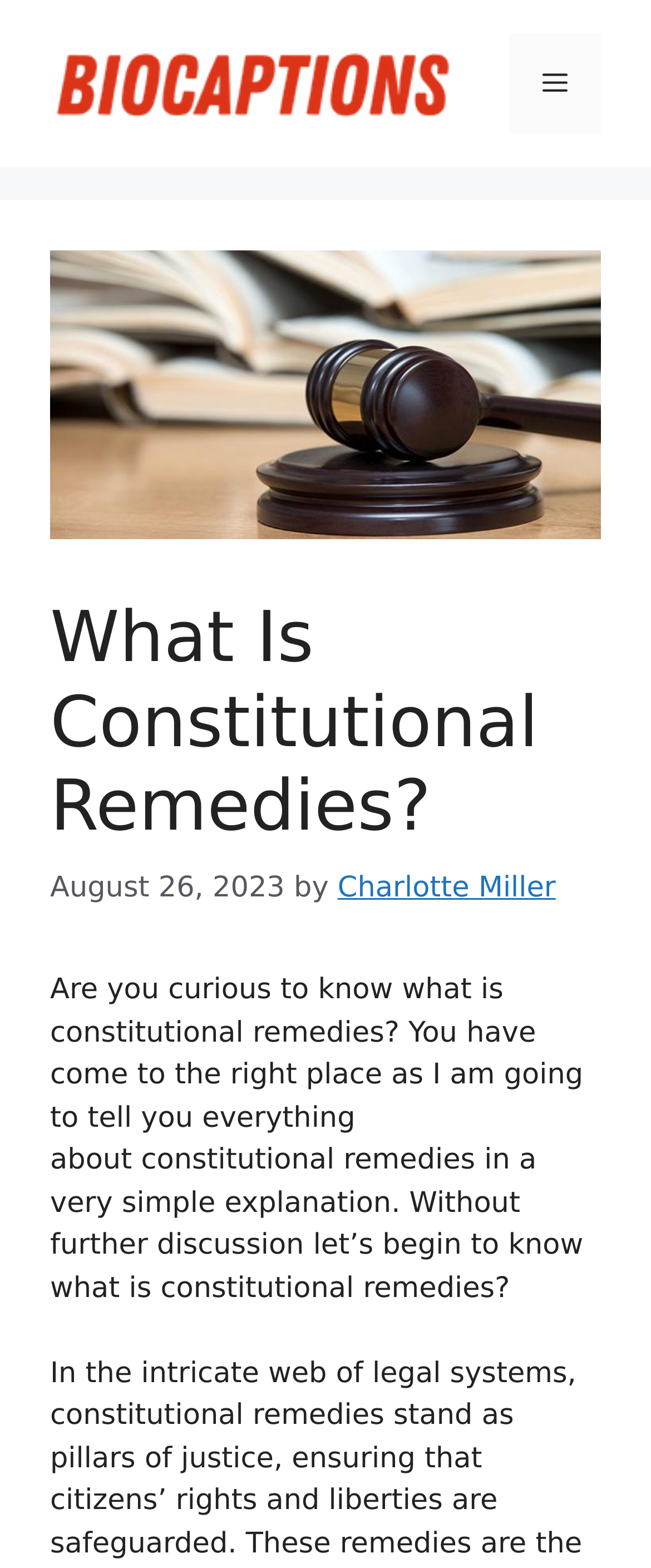Please respond to the question using a single word or phrase:
Is the menu expanded?

No